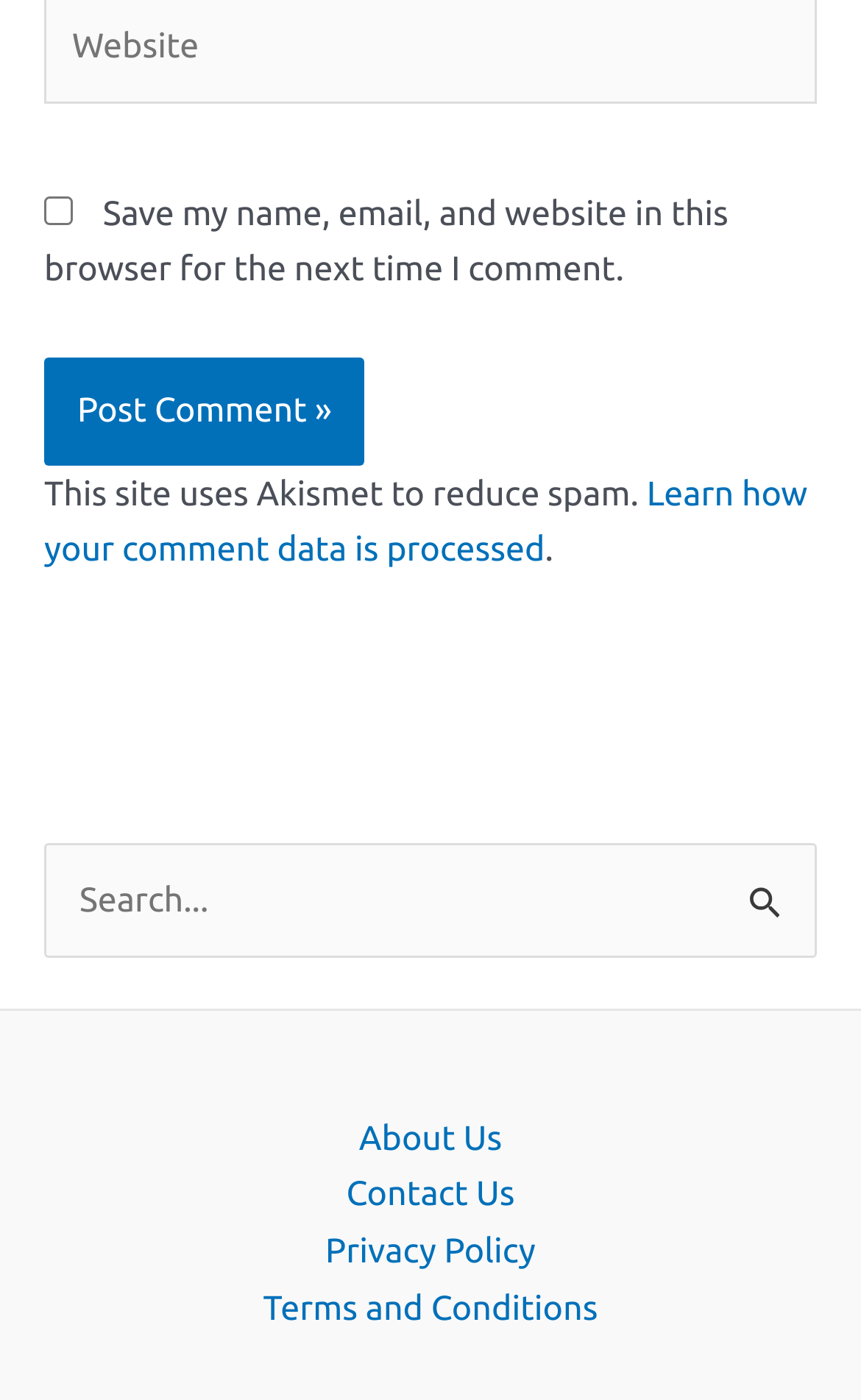What is the function of the checkbox?
Refer to the screenshot and answer in one word or phrase.

Save comment data